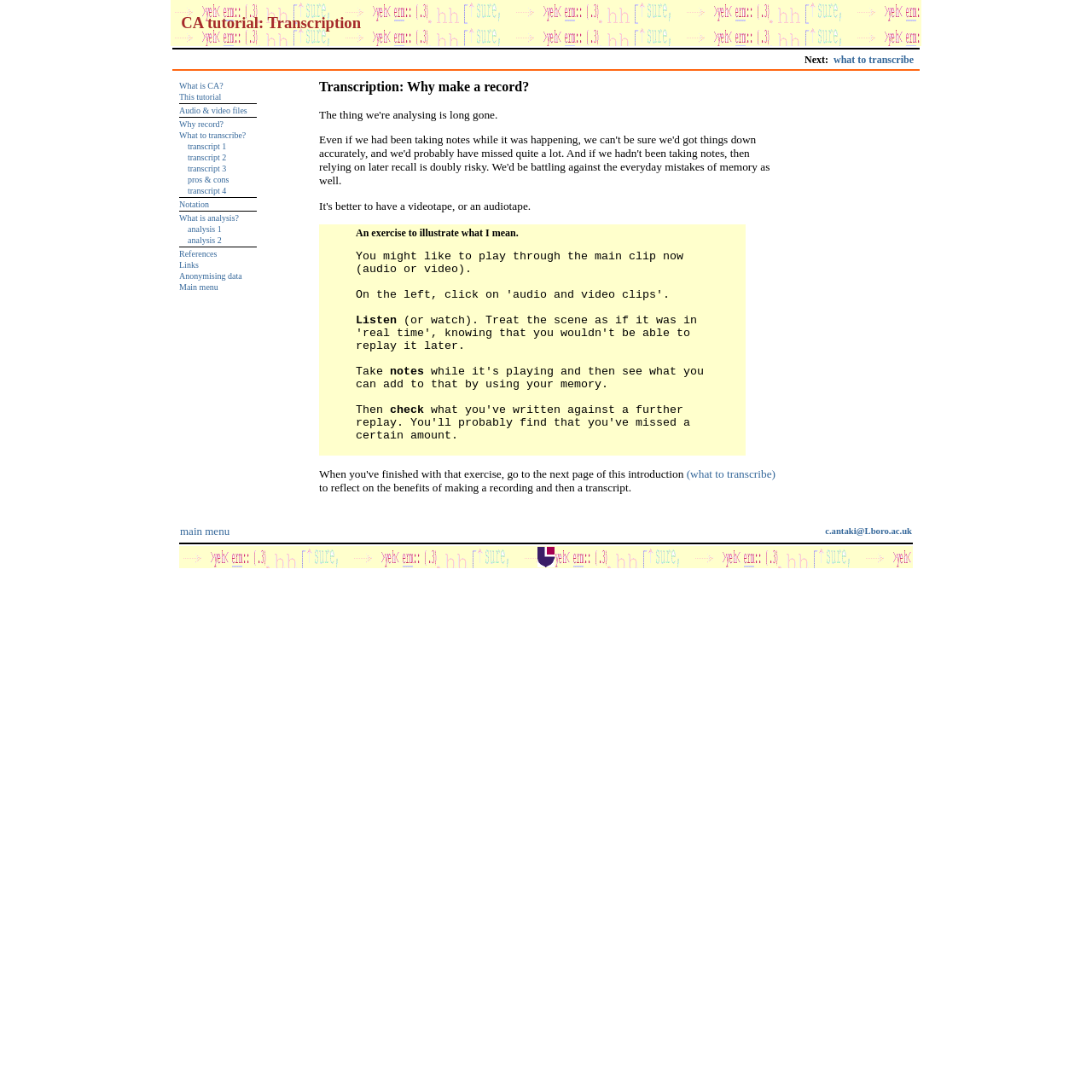Locate the bounding box coordinates of the clickable element to fulfill the following instruction: "View 'transcript 1'". Provide the coordinates as four float numbers between 0 and 1 in the format [left, top, right, bottom].

[0.172, 0.13, 0.207, 0.138]